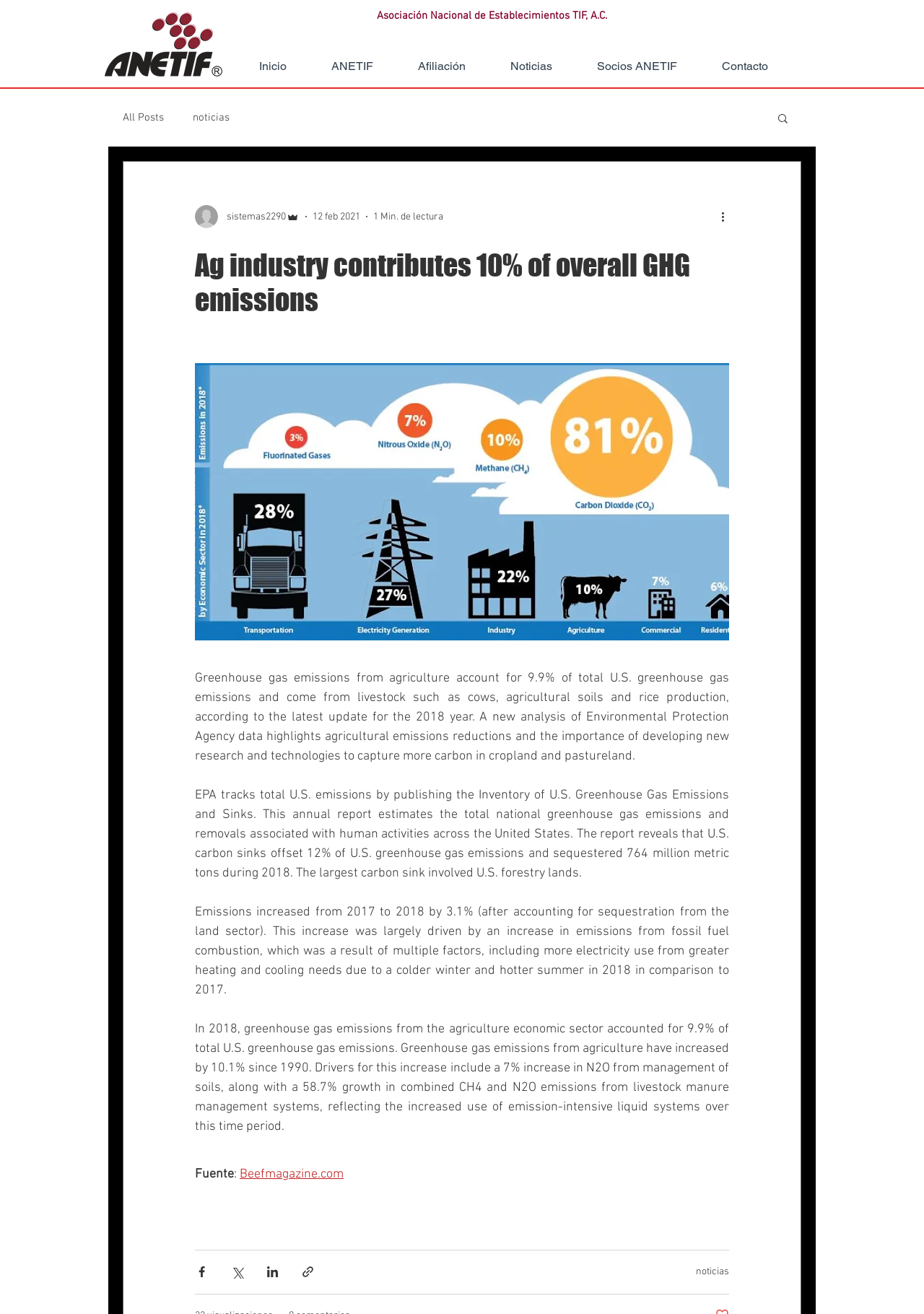From the webpage screenshot, predict the bounding box coordinates (top-left x, top-left y, bottom-right x, bottom-right y) for the UI element described here: Socios ANETIF

[0.622, 0.037, 0.757, 0.064]